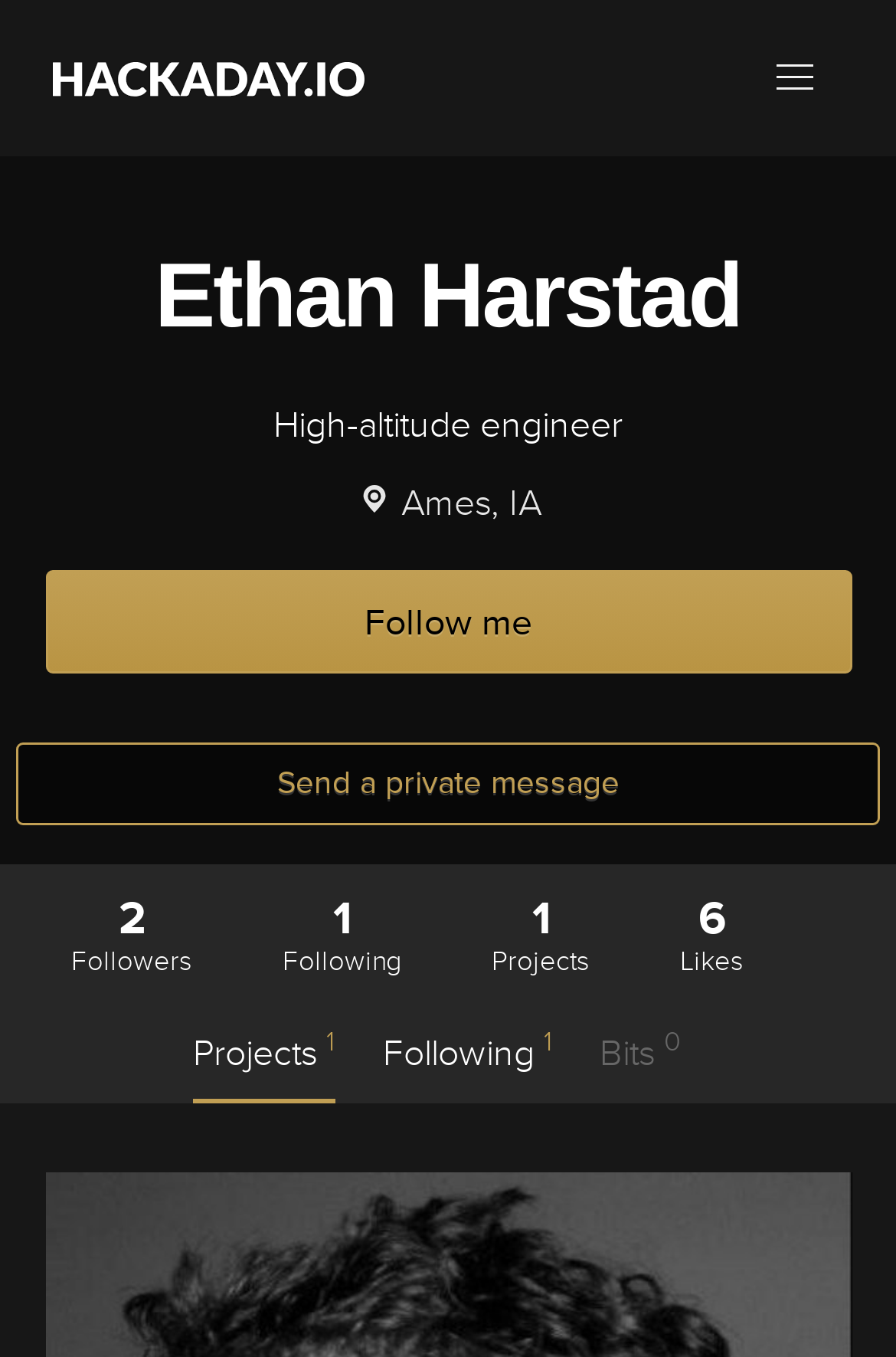Determine the bounding box coordinates for the element that should be clicked to follow this instruction: "Go to Hackaday.io homepage". The coordinates should be given as four float numbers between 0 and 1, in the format [left, top, right, bottom].

[0.025, 0.0, 0.44, 0.115]